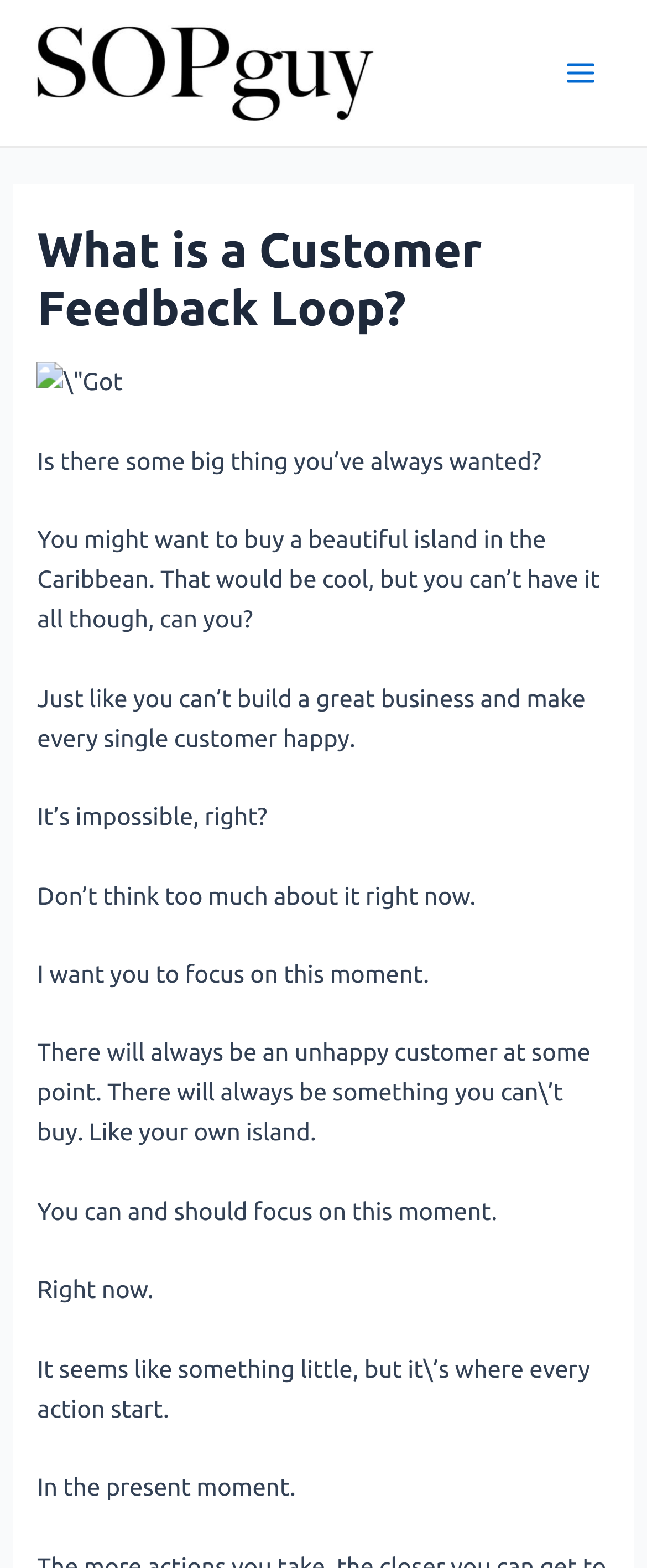Using the description "Main Menu", predict the bounding box of the relevant HTML element.

[0.845, 0.025, 0.949, 0.068]